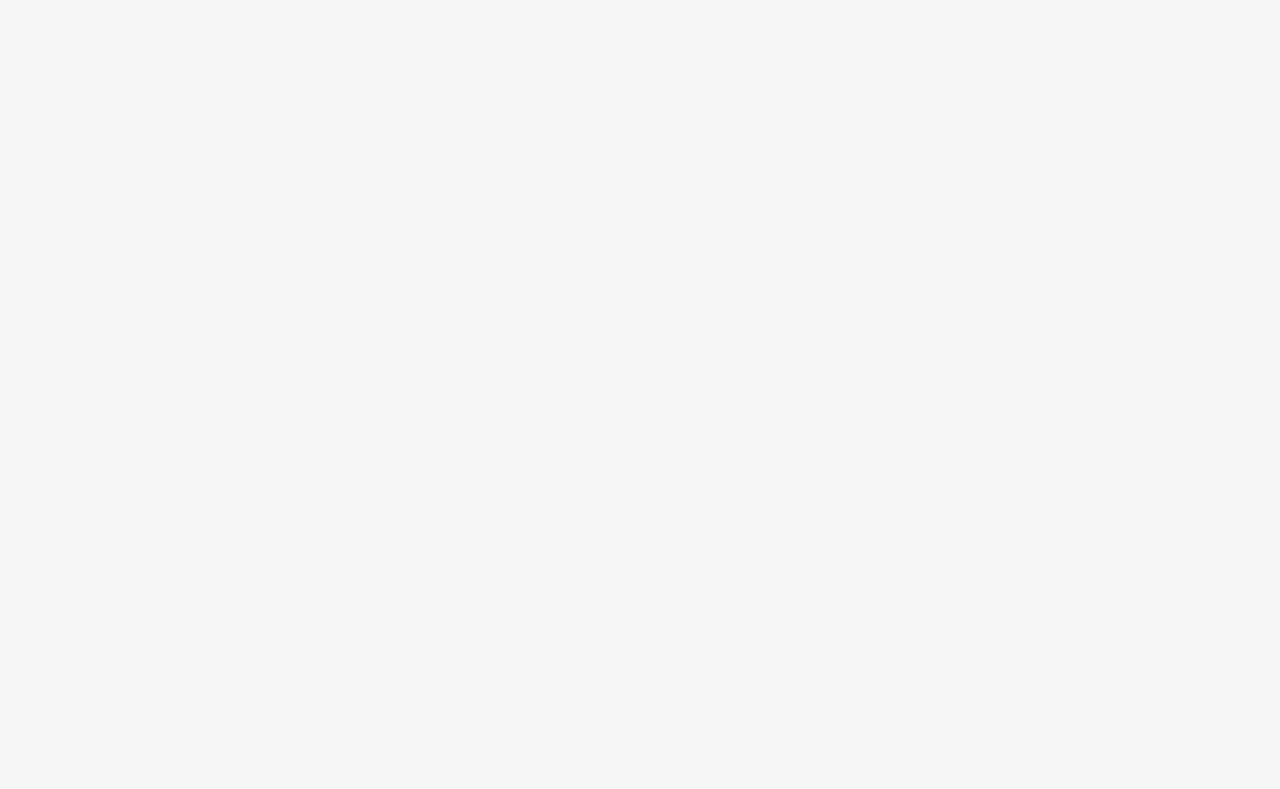Find the bounding box coordinates for the element that must be clicked to complete the instruction: "Read about Jessica". The coordinates should be four float numbers between 0 and 1, indicated as [left, top, right, bottom].

None